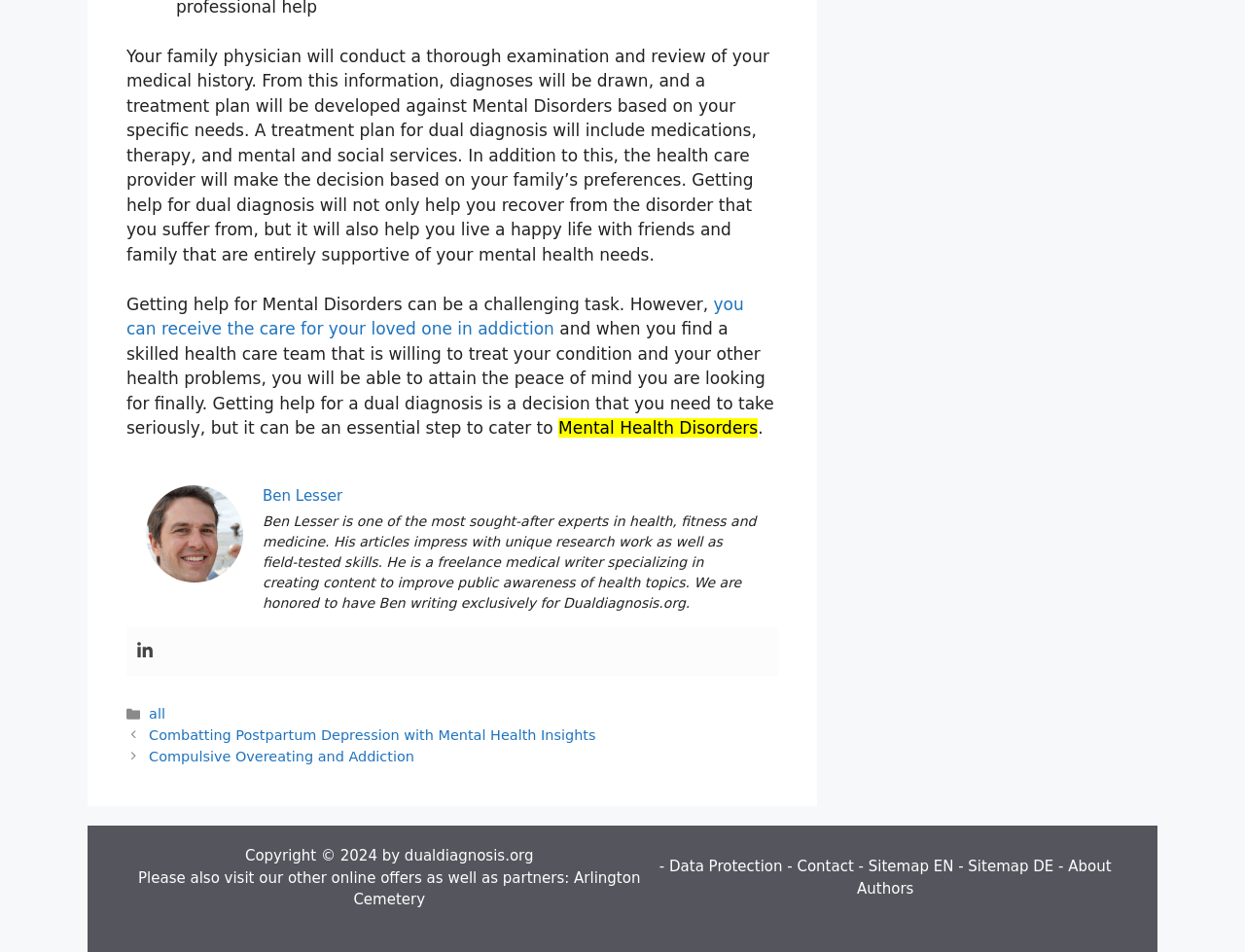Please determine the bounding box coordinates of the element's region to click for the following instruction: "learn about dual diagnosis treatment".

[0.102, 0.049, 0.618, 0.278]